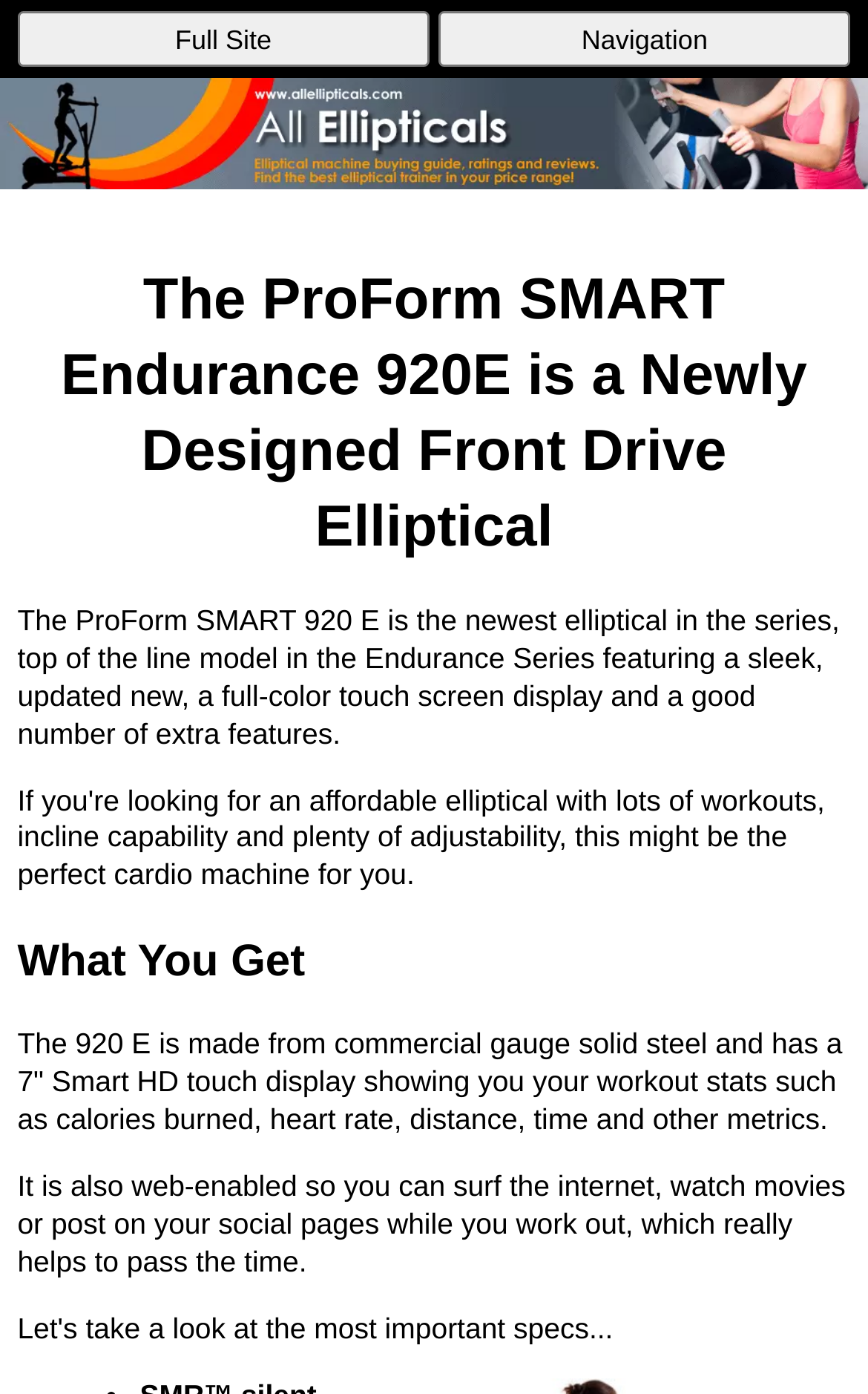Please determine the bounding box coordinates, formatted as (top-left x, top-left y, bottom-right x, bottom-right y), with all values as floating point numbers between 0 and 1. Identify the bounding box of the region described as: Full Site

[0.02, 0.008, 0.495, 0.048]